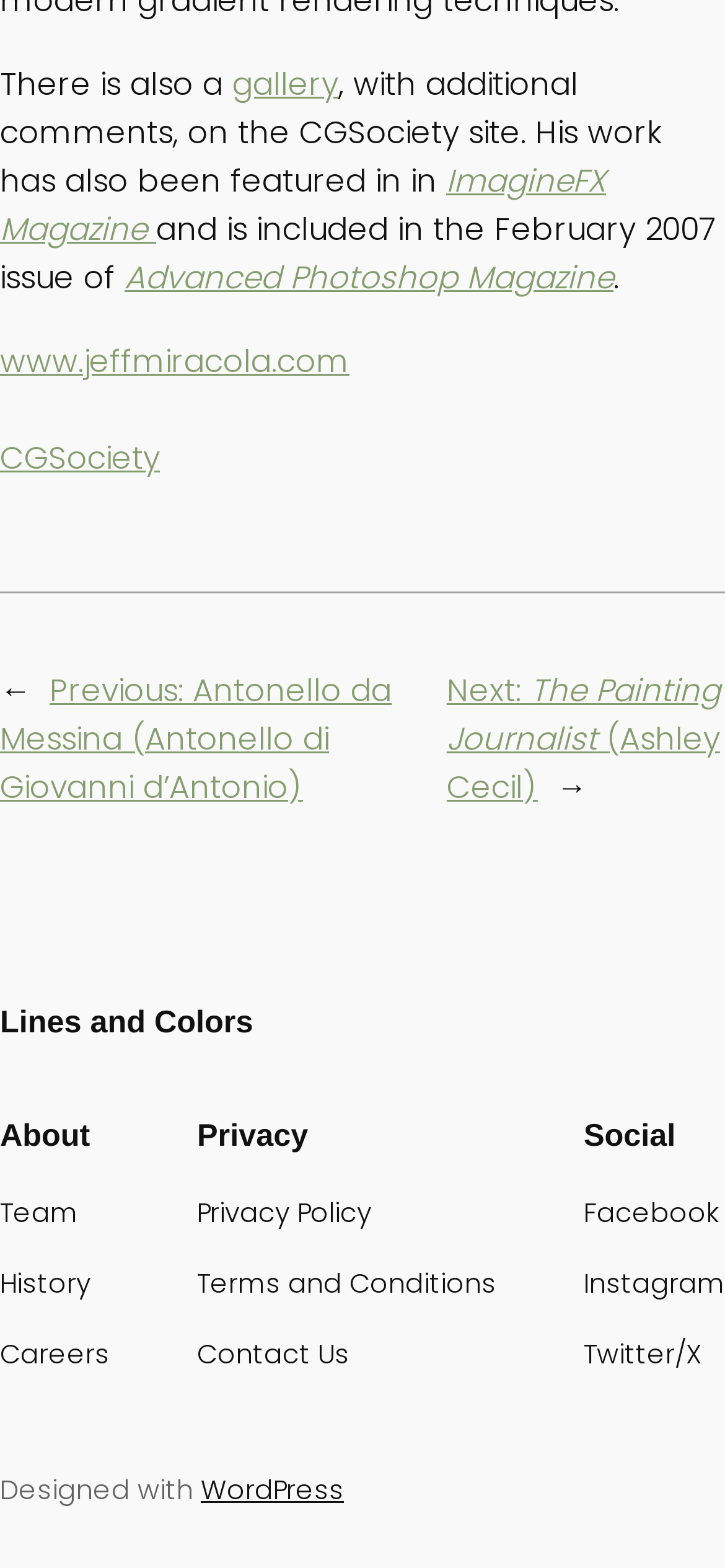Determine the bounding box coordinates of the UI element described below. Use the format (top-left x, top-left y, bottom-right x, bottom-right y) with floating point numbers between 0 and 1: Terms and Conditions

[0.272, 0.805, 0.685, 0.832]